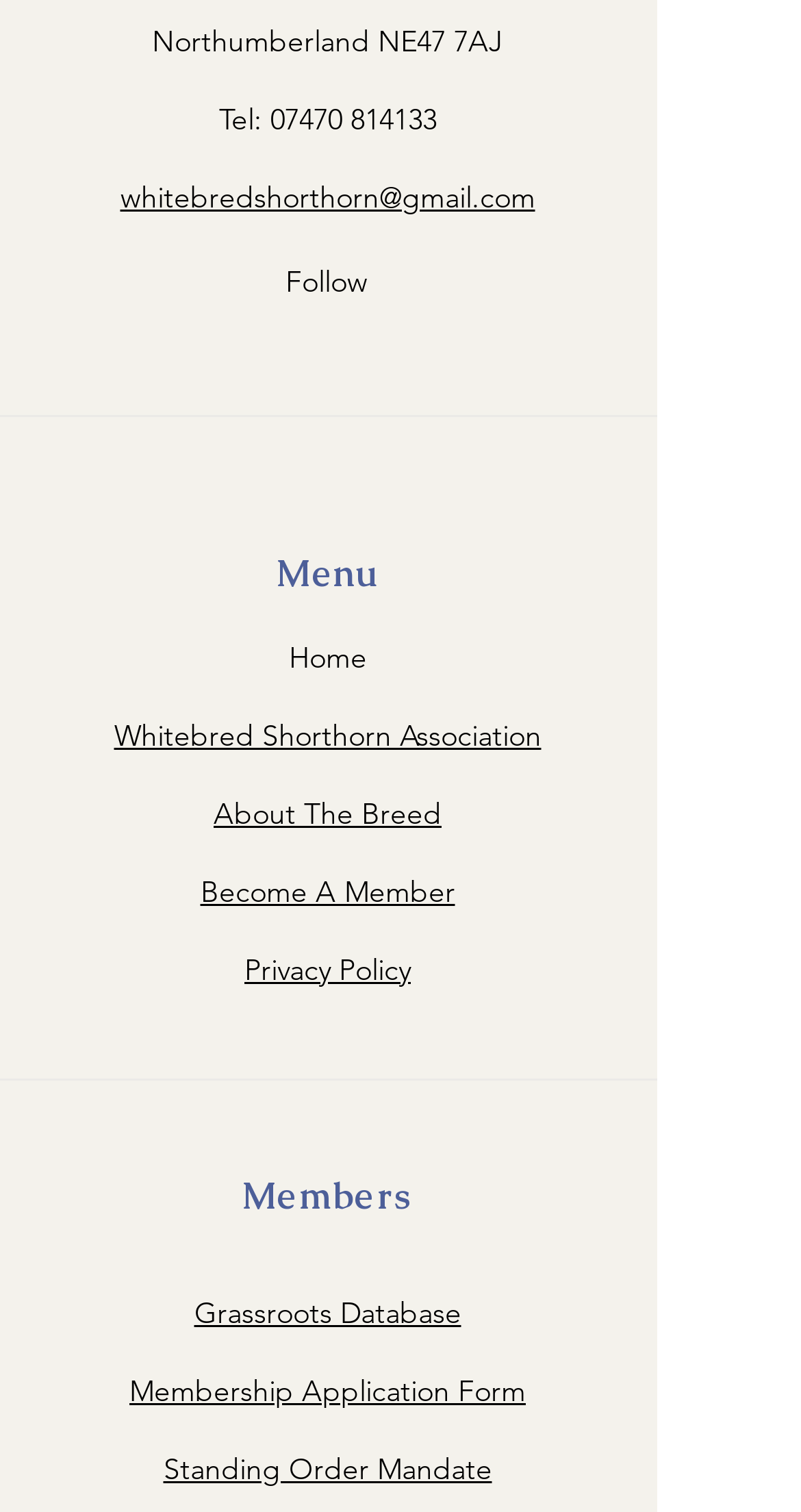Please provide the bounding box coordinates for the UI element as described: "Privacy Policy". The coordinates must be four floats between 0 and 1, represented as [left, top, right, bottom].

[0.305, 0.628, 0.513, 0.653]